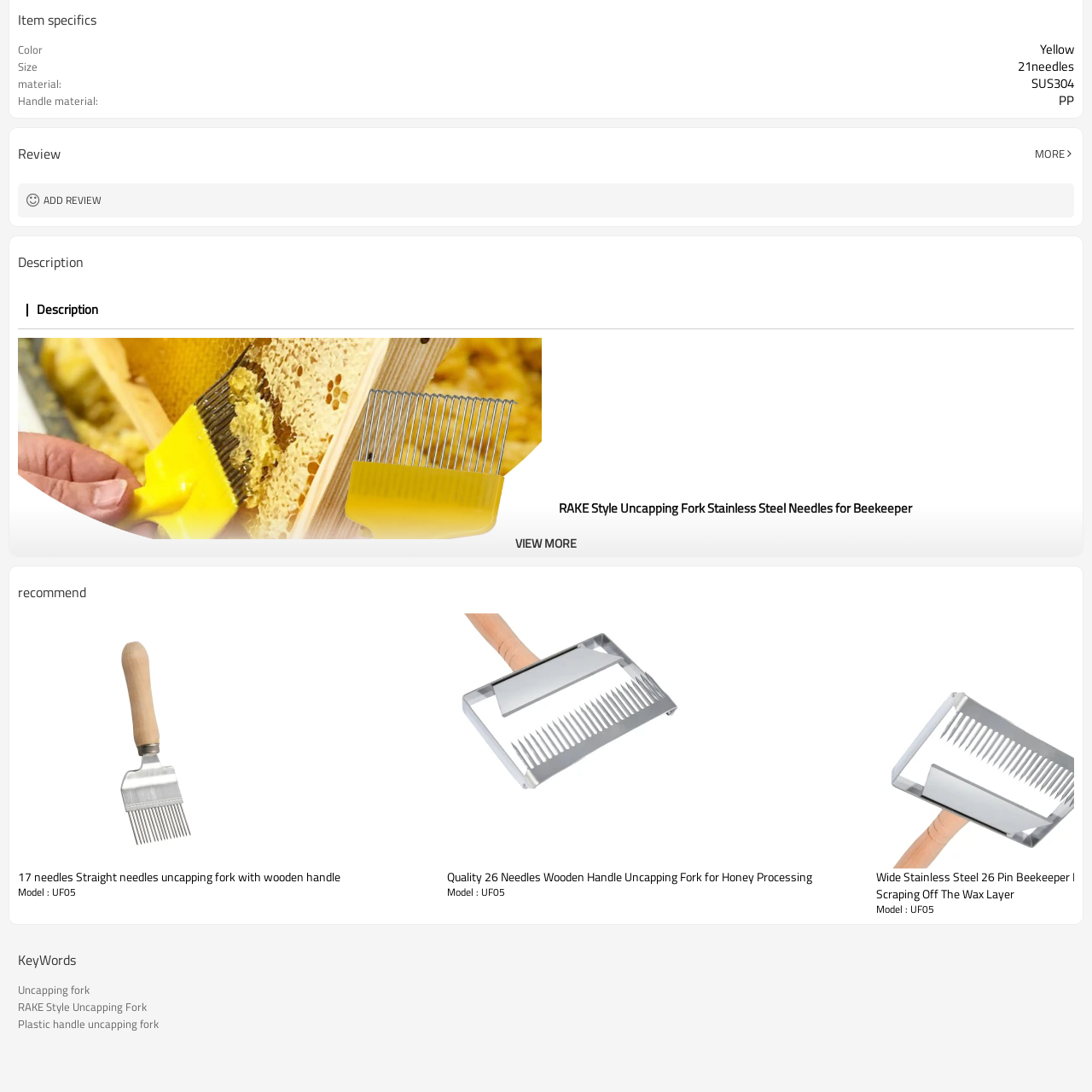Look at the region marked by the red box and describe it extensively.

The image showcases a "17 needles Straight needles uncapping fork with wooden handle," a specialized tool designed for beekeepers. This uncapping fork features a sleek design with 17 straight stainless steel needles, suitable for efficiently accessing honeycomb cells without excessive disruption to the hive. The wooden handle provides a comfortable grip, ensuring ease of use during honey extraction. Ideal for both novice and experienced beekeepers, this fork enhances the honey harvesting process by minimizing waste and maximizing efficiency. It's an essential addition to any beekeeping toolkit.